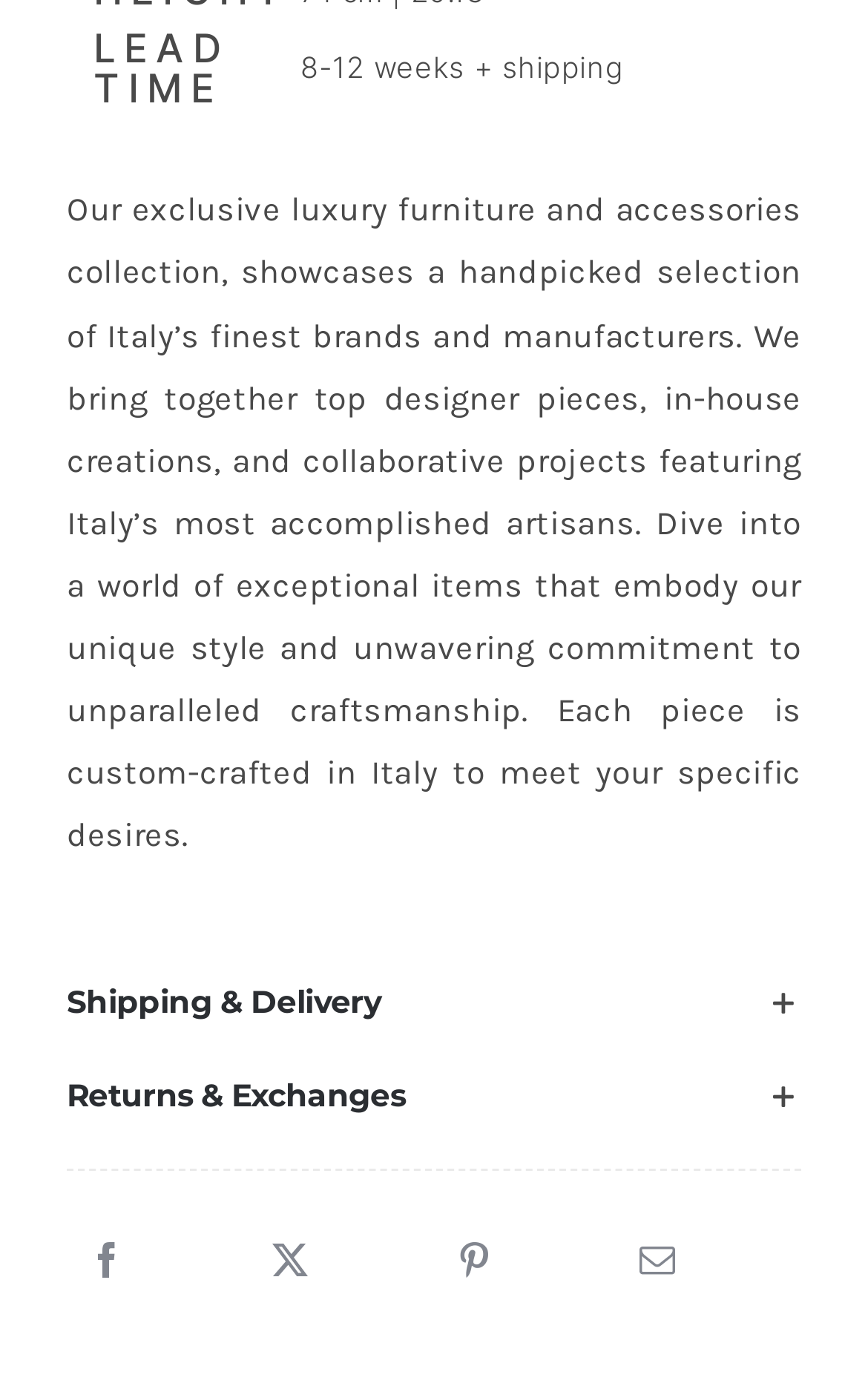Please determine the bounding box coordinates for the element with the description: "Shipping & Delivery".

[0.077, 0.686, 0.923, 0.753]